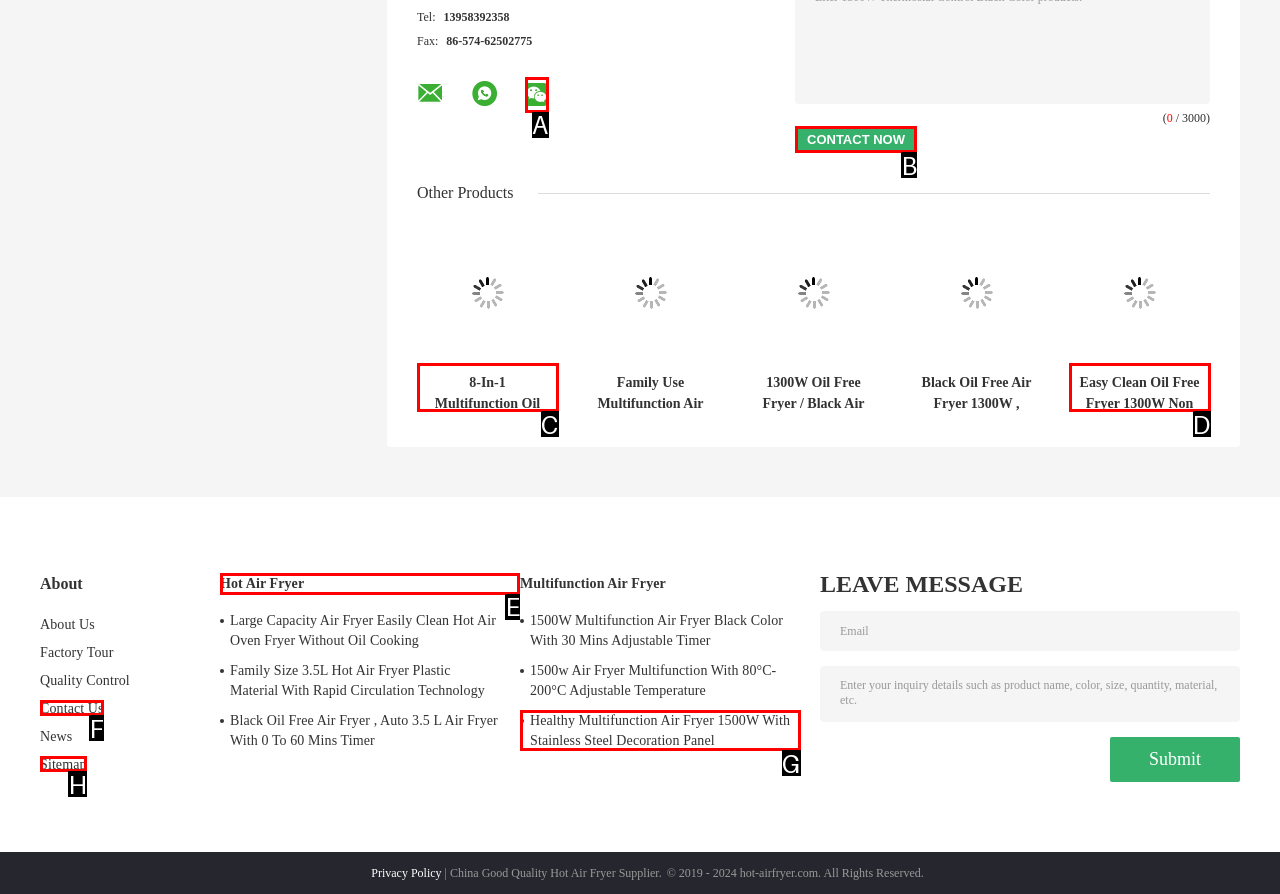Select the appropriate bounding box to fulfill the task: Click the 'Hot Air Fryer' link Respond with the corresponding letter from the choices provided.

E